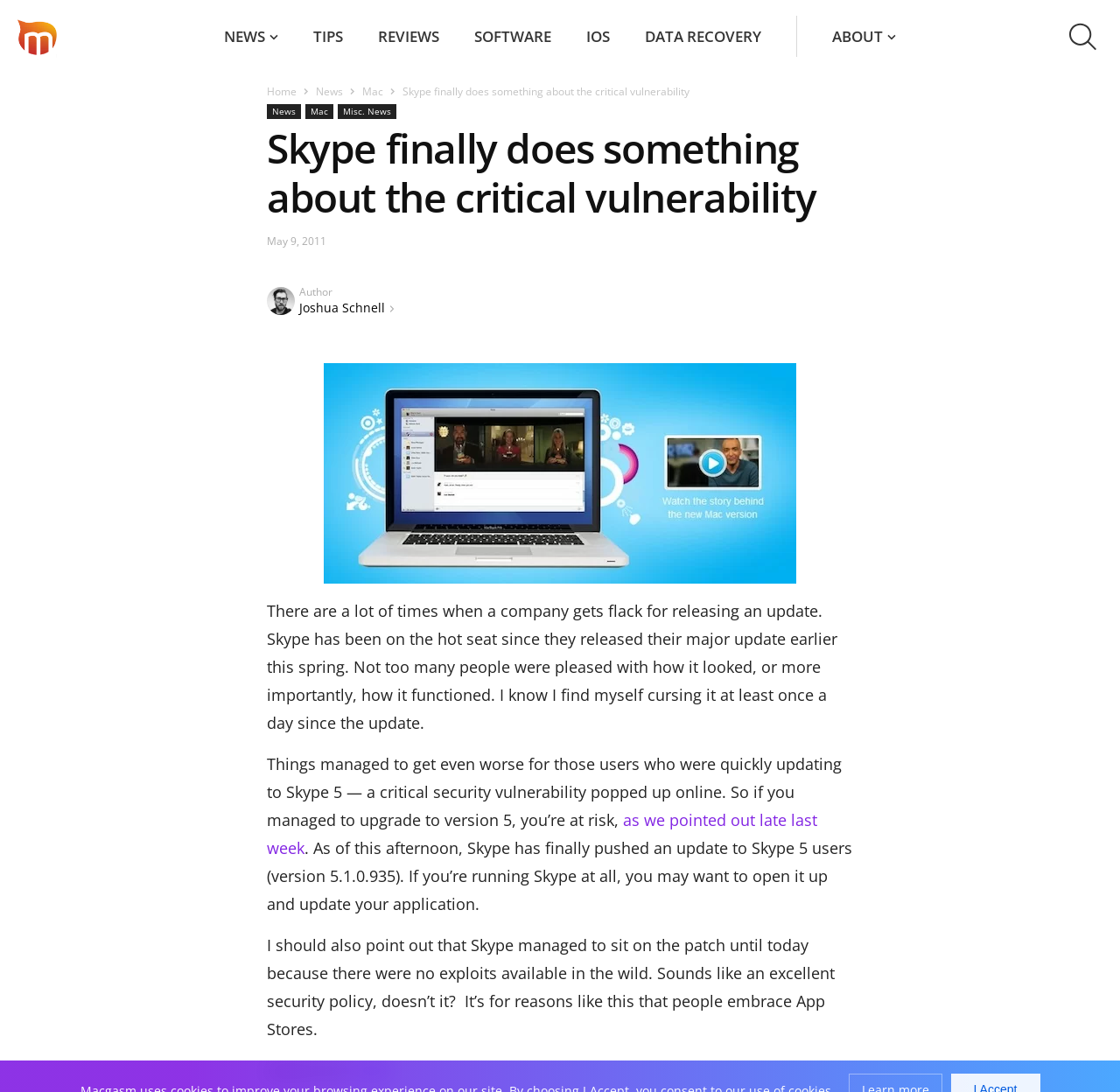Extract the bounding box coordinates of the UI element described: "name="s" placeholder="Search macgasm.net"". Provide the coordinates in the format [left, top, right, bottom] with values ranging from 0 to 1.

[0.281, 0.018, 0.688, 0.05]